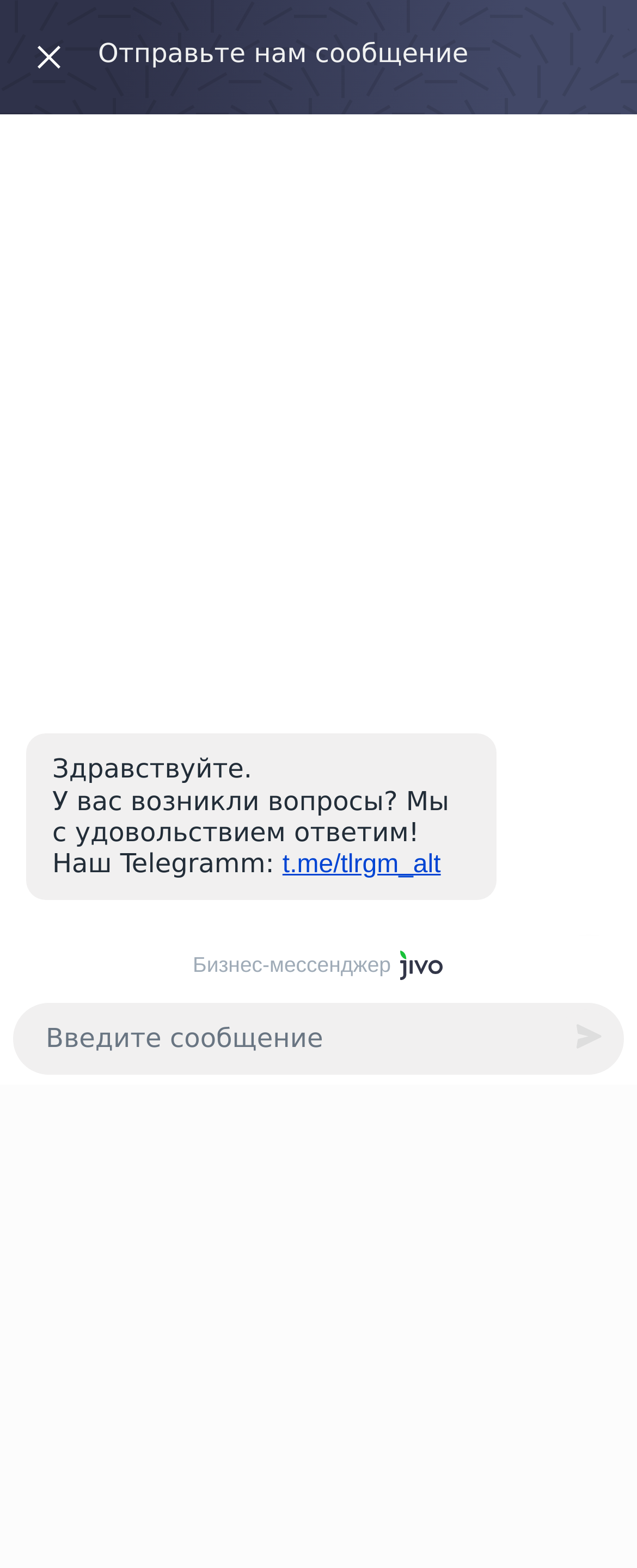Identify the bounding box coordinates of the region that should be clicked to execute the following instruction: "View the 'Home' page".

None